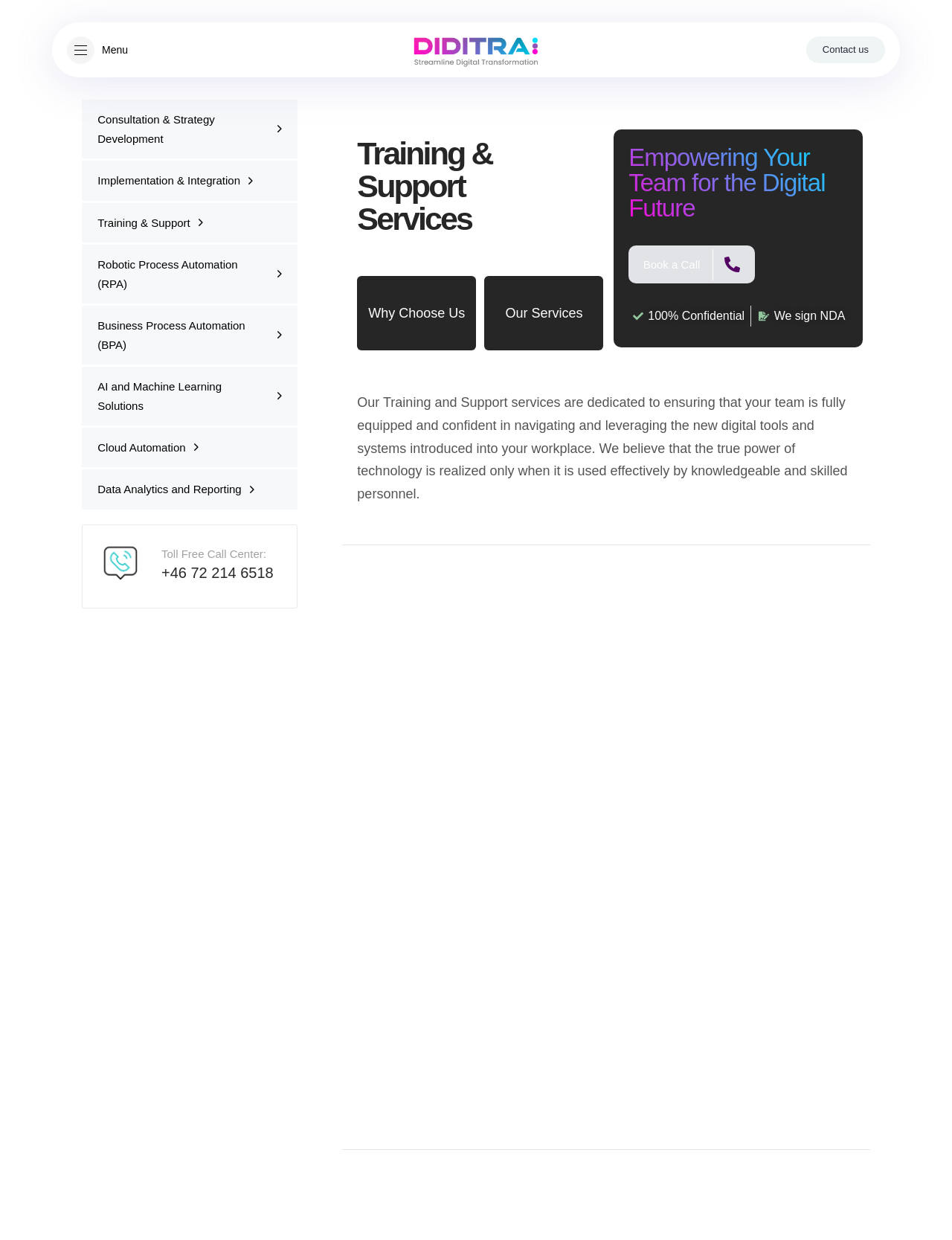What is the phone number for the toll-free call center?
Please ensure your answer to the question is detailed and covers all necessary aspects.

The phone number for the toll-free call center is +46 72 214 6518, which can be found in the StaticText element with a bounding box of [0.17, 0.465, 0.287, 0.478] and is located below the heading 'Toll Free Call Center:'.